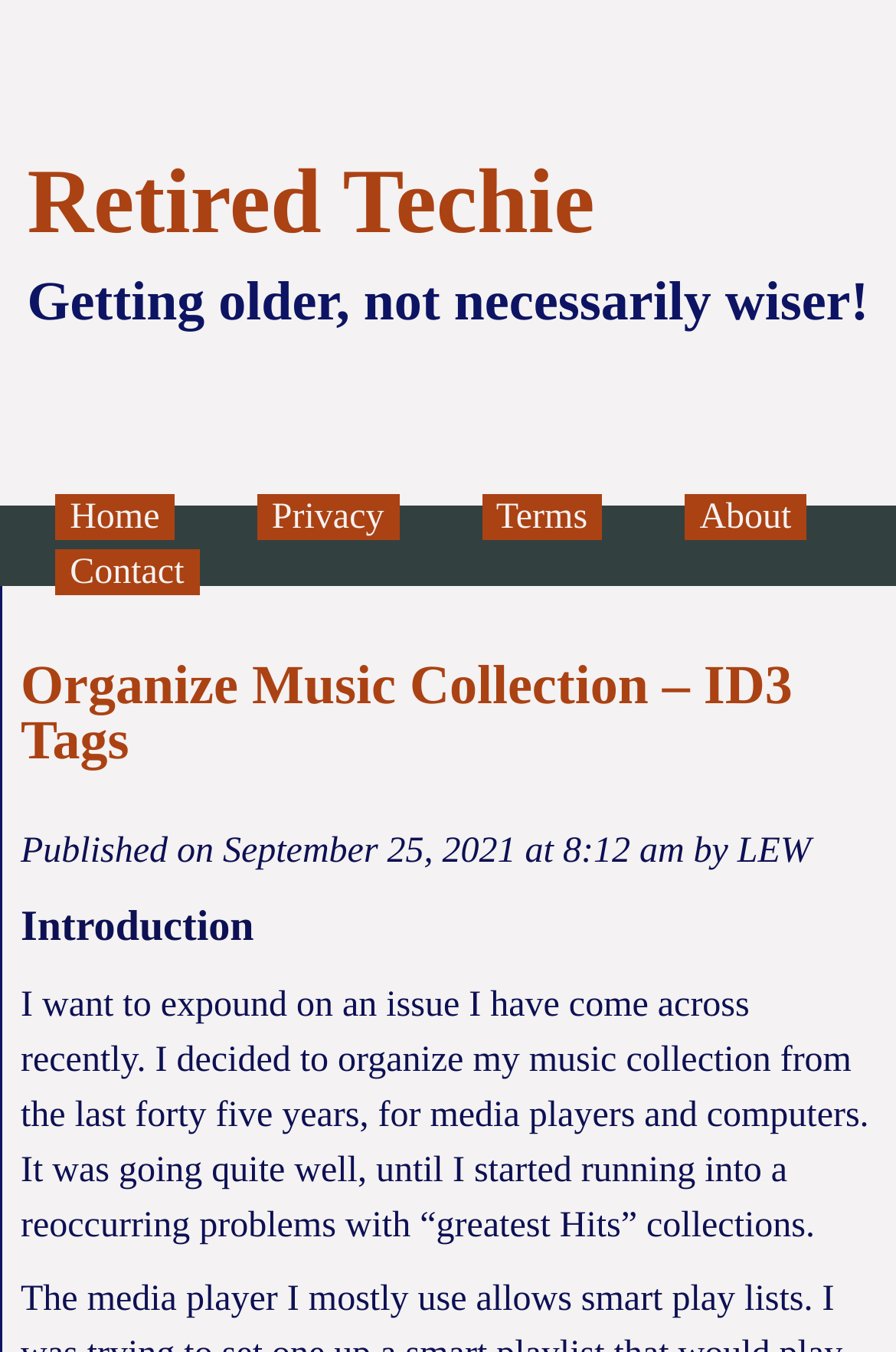Provide a single word or phrase answer to the question: 
What is the name of the author?

LEW